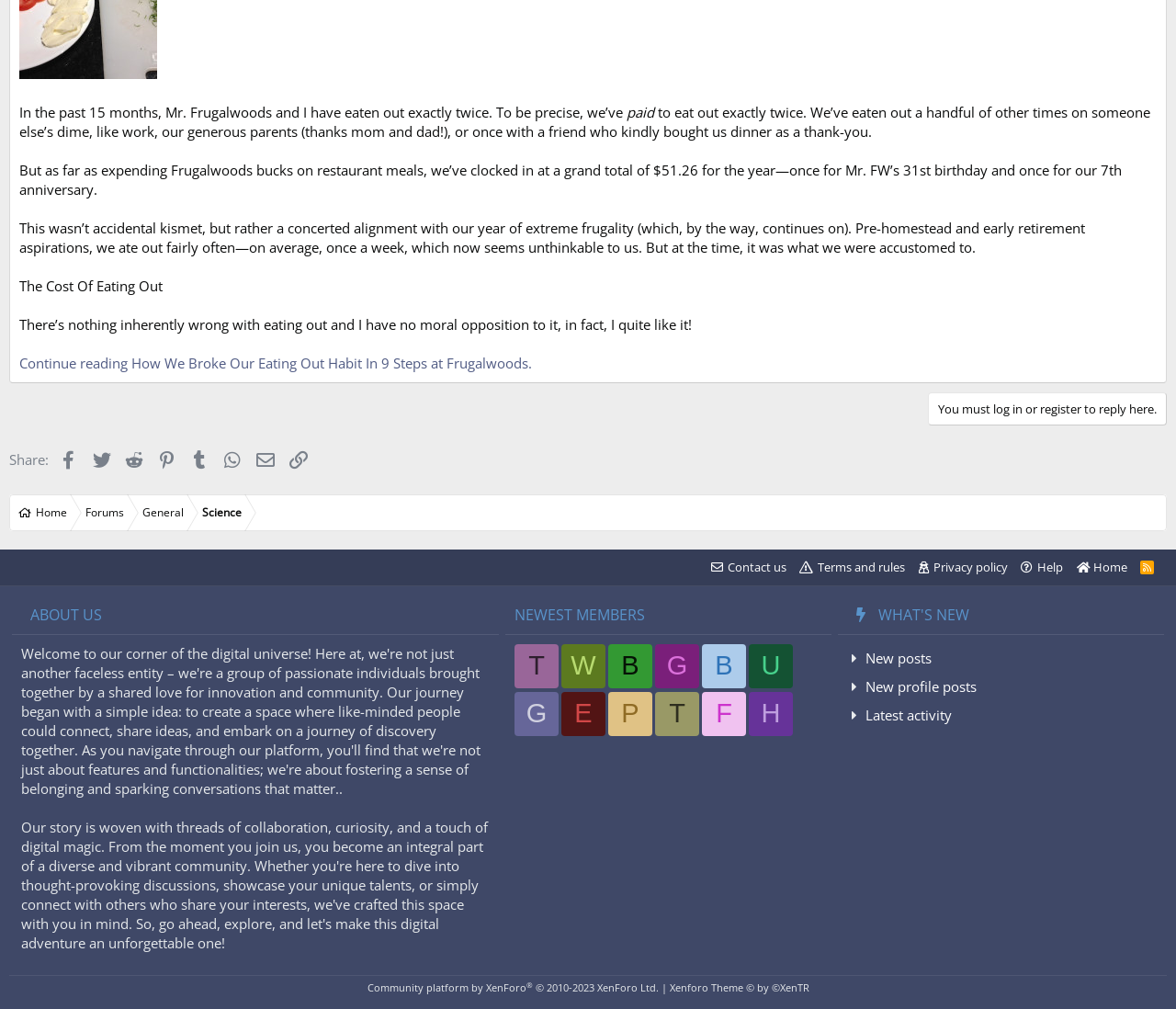Determine the bounding box coordinates of the UI element that matches the following description: "New profile posts". The coordinates should be four float numbers between 0 and 1 in the format [left, top, right, bottom].

[0.736, 0.671, 0.83, 0.689]